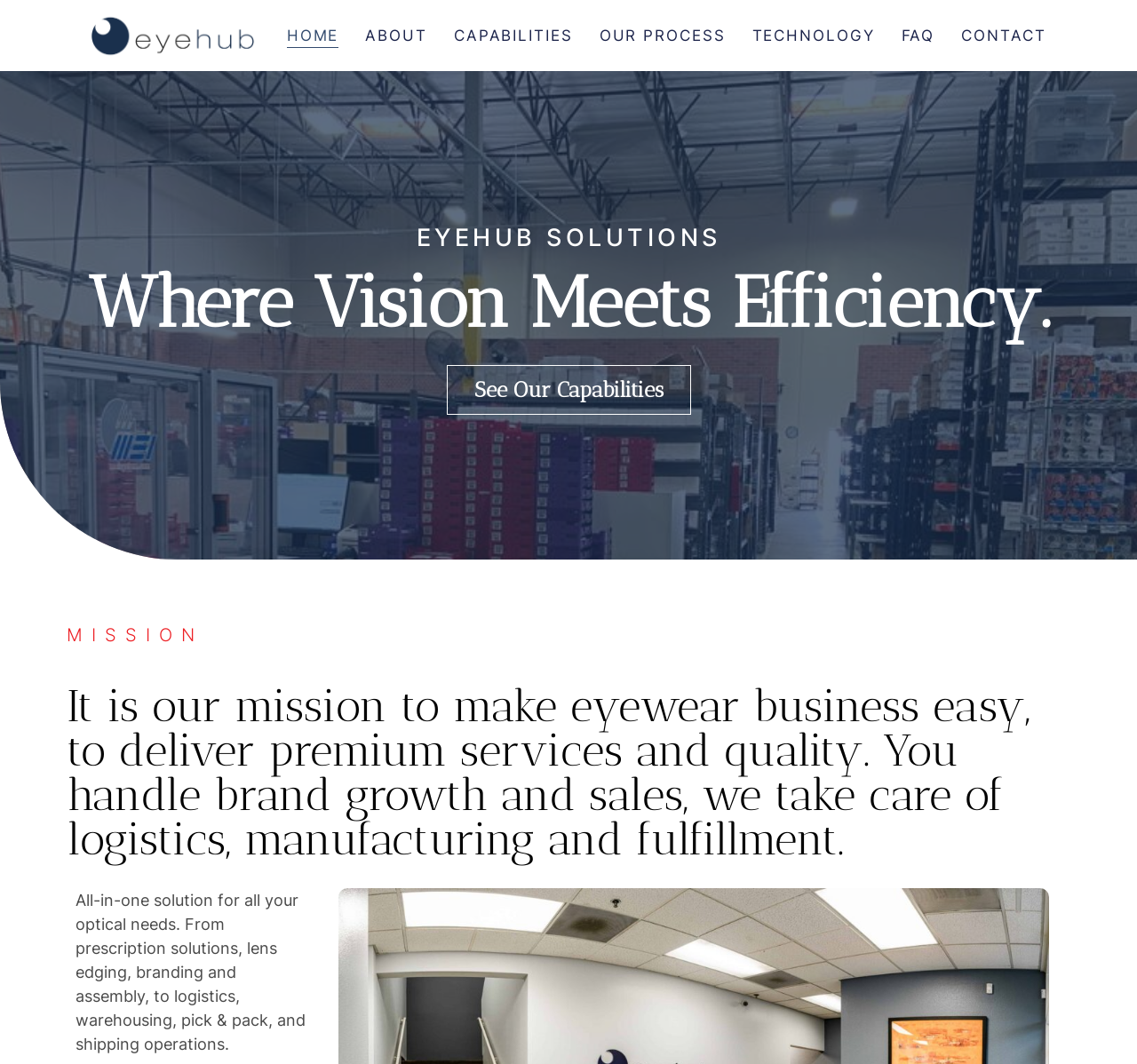Identify the bounding box coordinates of the HTML element based on this description: "See Our Capabilities".

[0.393, 0.343, 0.607, 0.389]